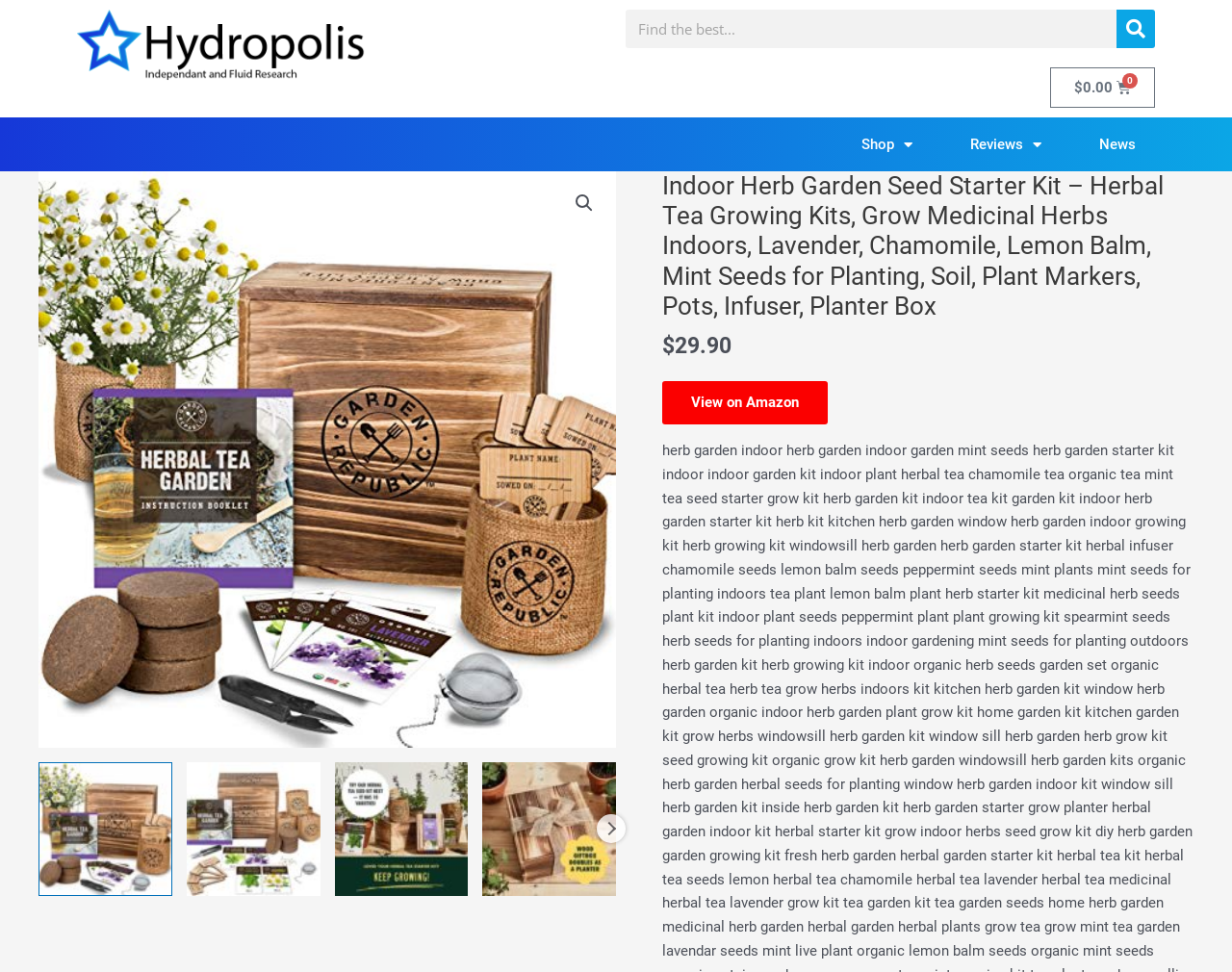Determine the bounding box coordinates of the UI element described by: "parent_node: Next".

[0.46, 0.191, 0.488, 0.227]